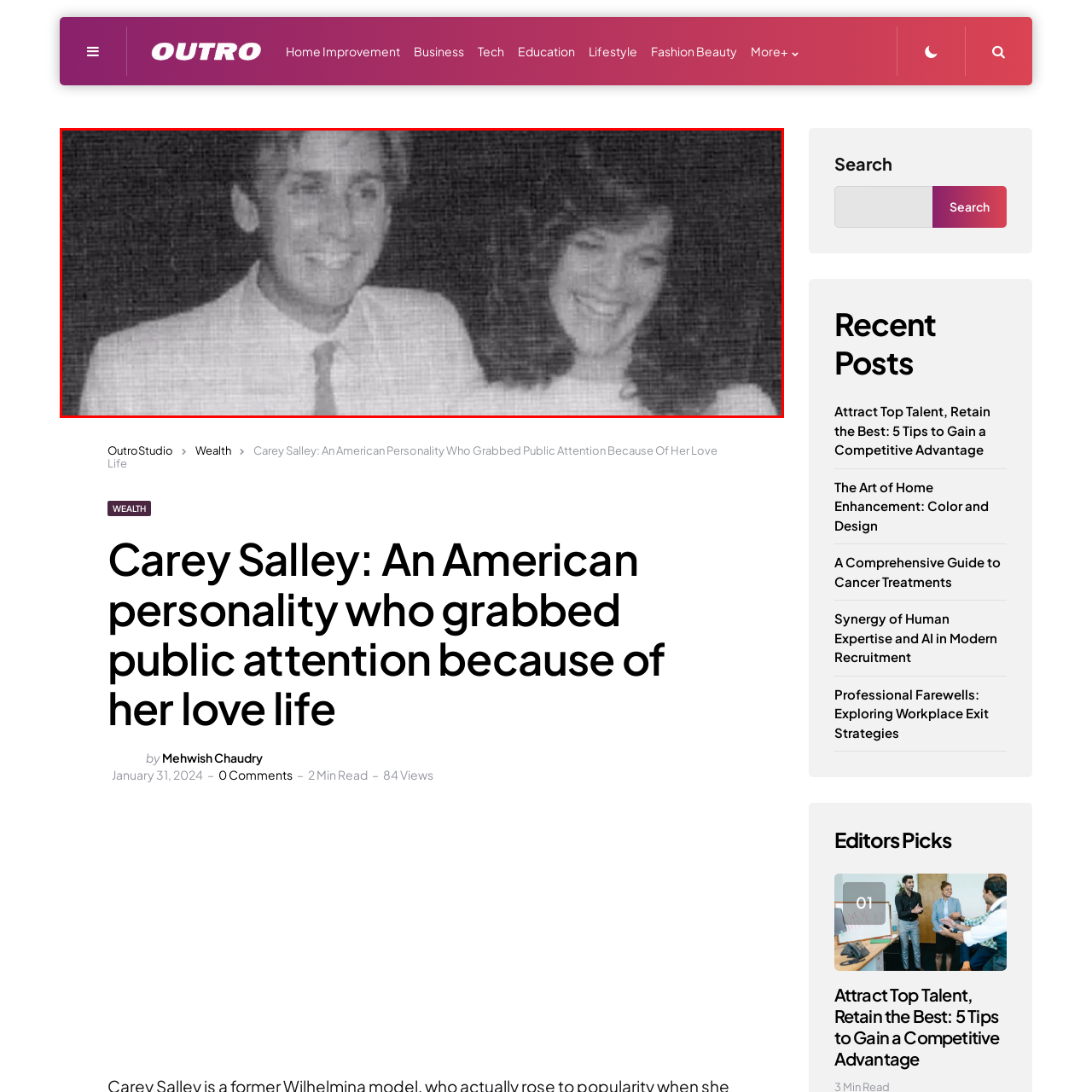Inspect the image surrounded by the red border and give a one-word or phrase answer to the question:
What is the mood of the photograph?

Joyful and celebratory